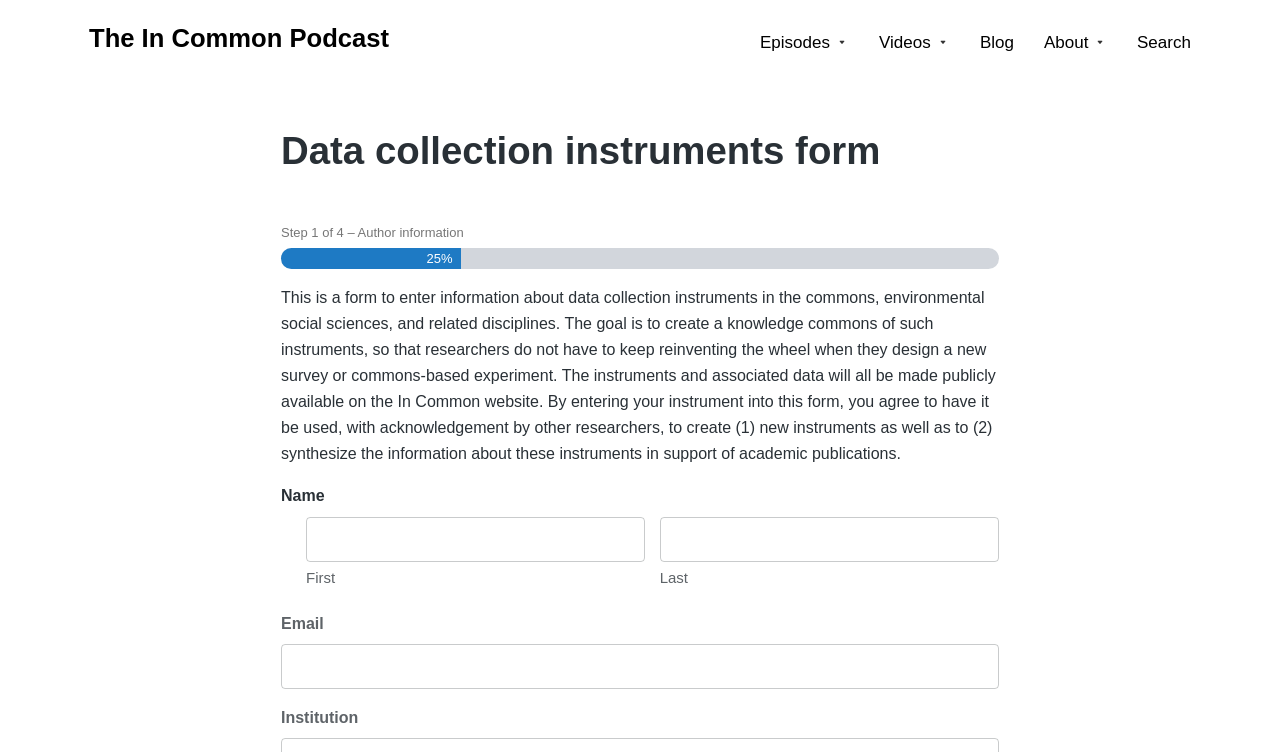How many steps are involved in this process?
Based on the screenshot, respond with a single word or phrase.

4